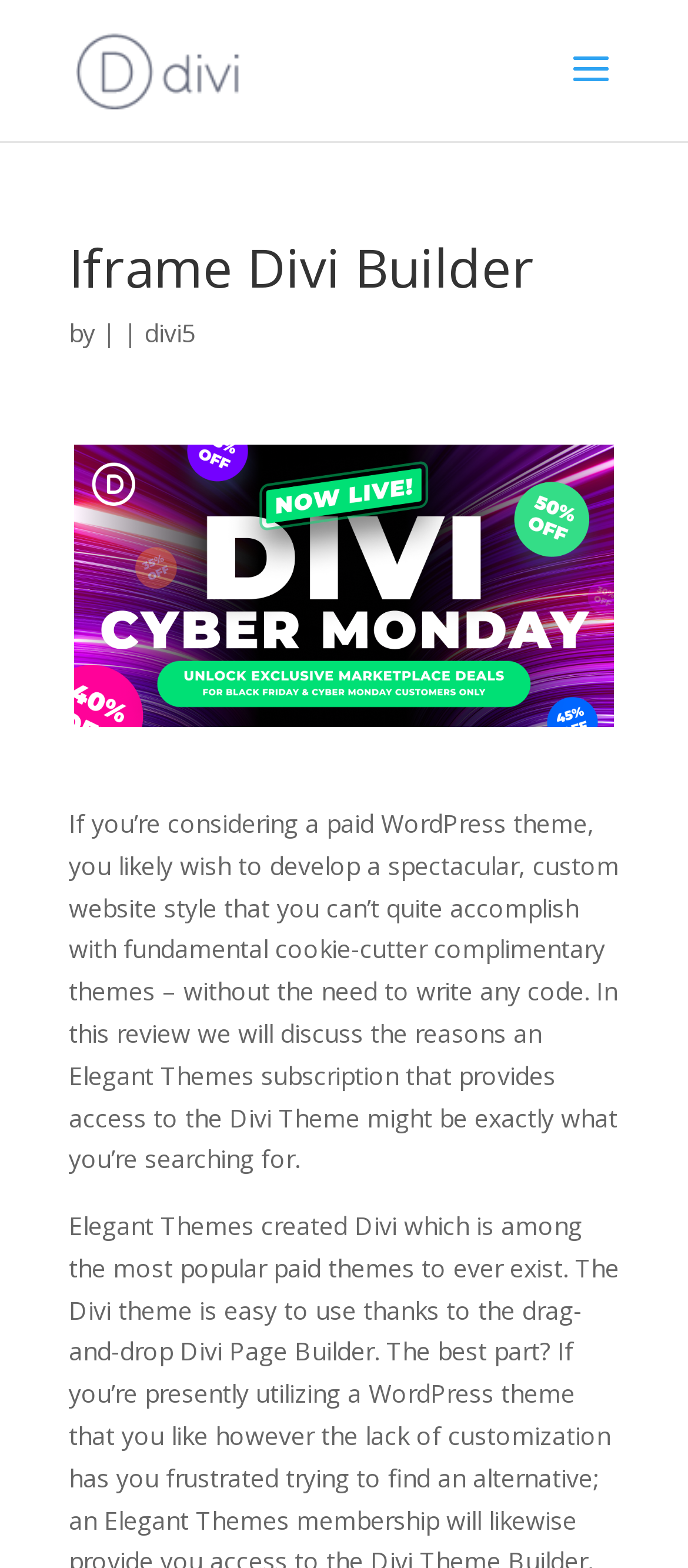What is the benefit of using Divi Theme?
Look at the image and provide a short answer using one word or a phrase.

Custom website style without coding